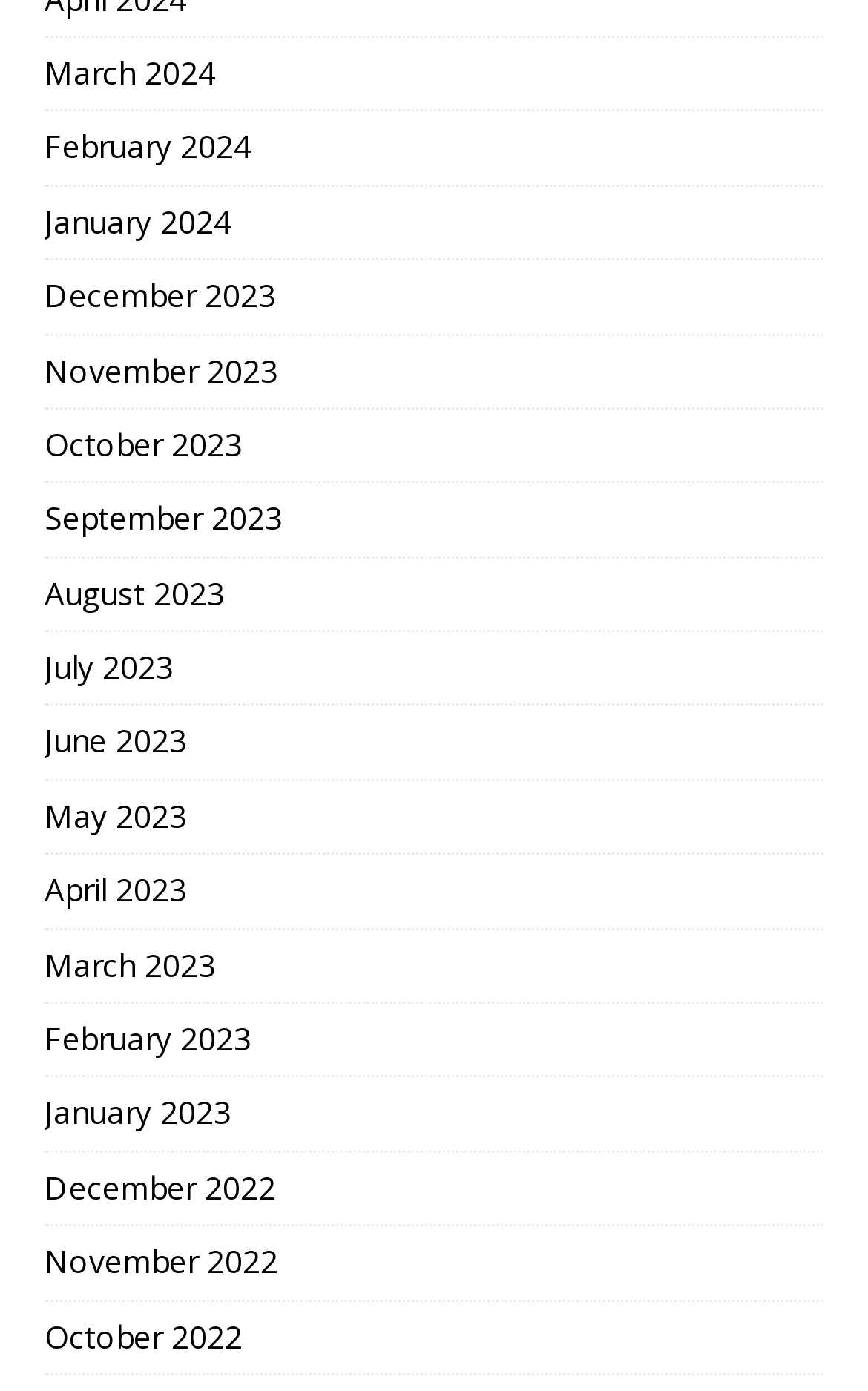How many links are there in total?
Based on the visual content, answer with a single word or a brief phrase.

23